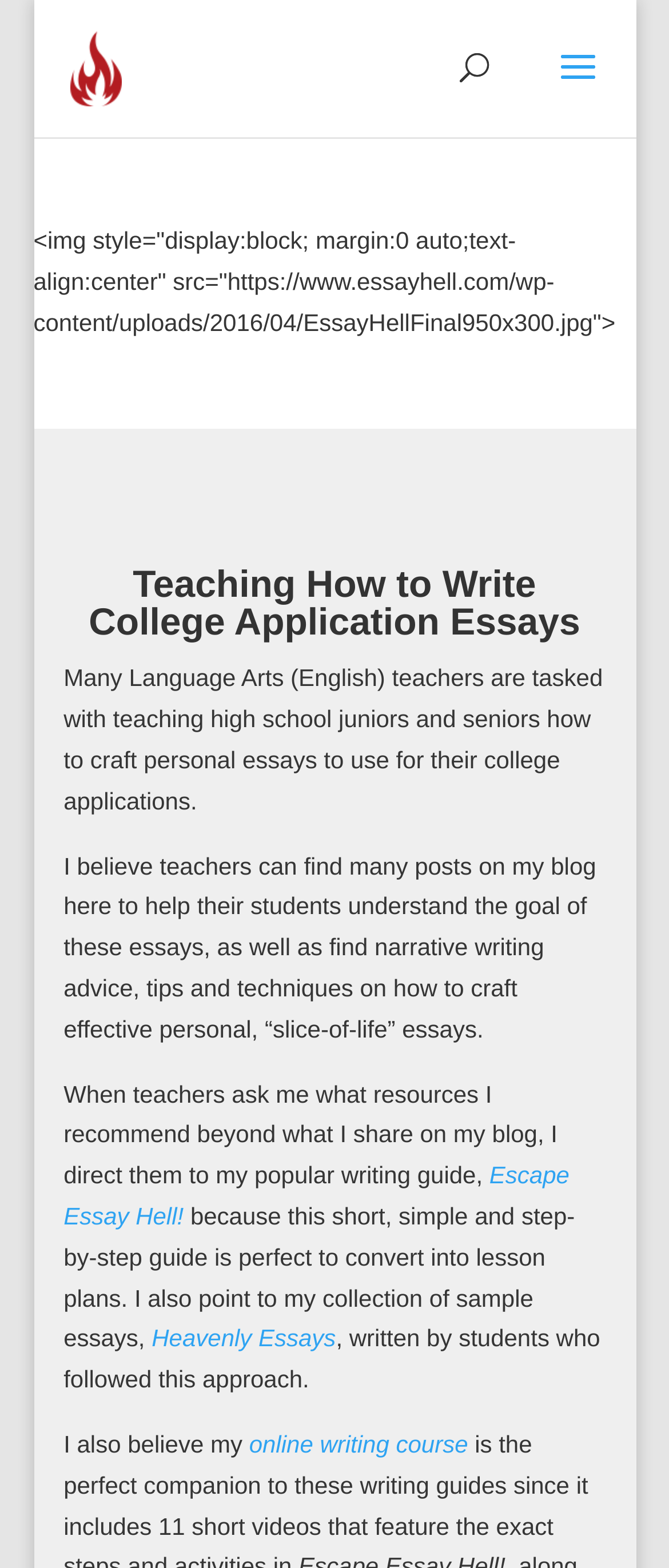Articulate a complete and detailed caption of the webpage elements.

The webpage is about English teachers and essay writing, specifically focused on teaching college application essays. At the top left, there is a link to "Essay Hell" accompanied by an image with the same name. Below this, there is a search bar that spans almost the entire width of the page.

In the center of the page, there is a large image that takes up most of the width, with a heading that reads "Teaching How to Write College Application Essays" positioned above it. Below the image, there are several paragraphs of text that discuss the challenges of teaching high school students to write personal essays for college applications. The text explains that the blog provides resources and advice for teachers to help their students understand the goal of these essays and craft effective personal narratives.

Further down, there are links to additional resources, including a writing guide called "Escape Essay Hell!" and a collection of sample essays titled "Heavenly Essays". These resources are recommended for teachers to use in their lesson plans. There is also a mention of an online writing course. Overall, the webpage appears to be a resource hub for English teachers looking for guidance on teaching college application essay writing.